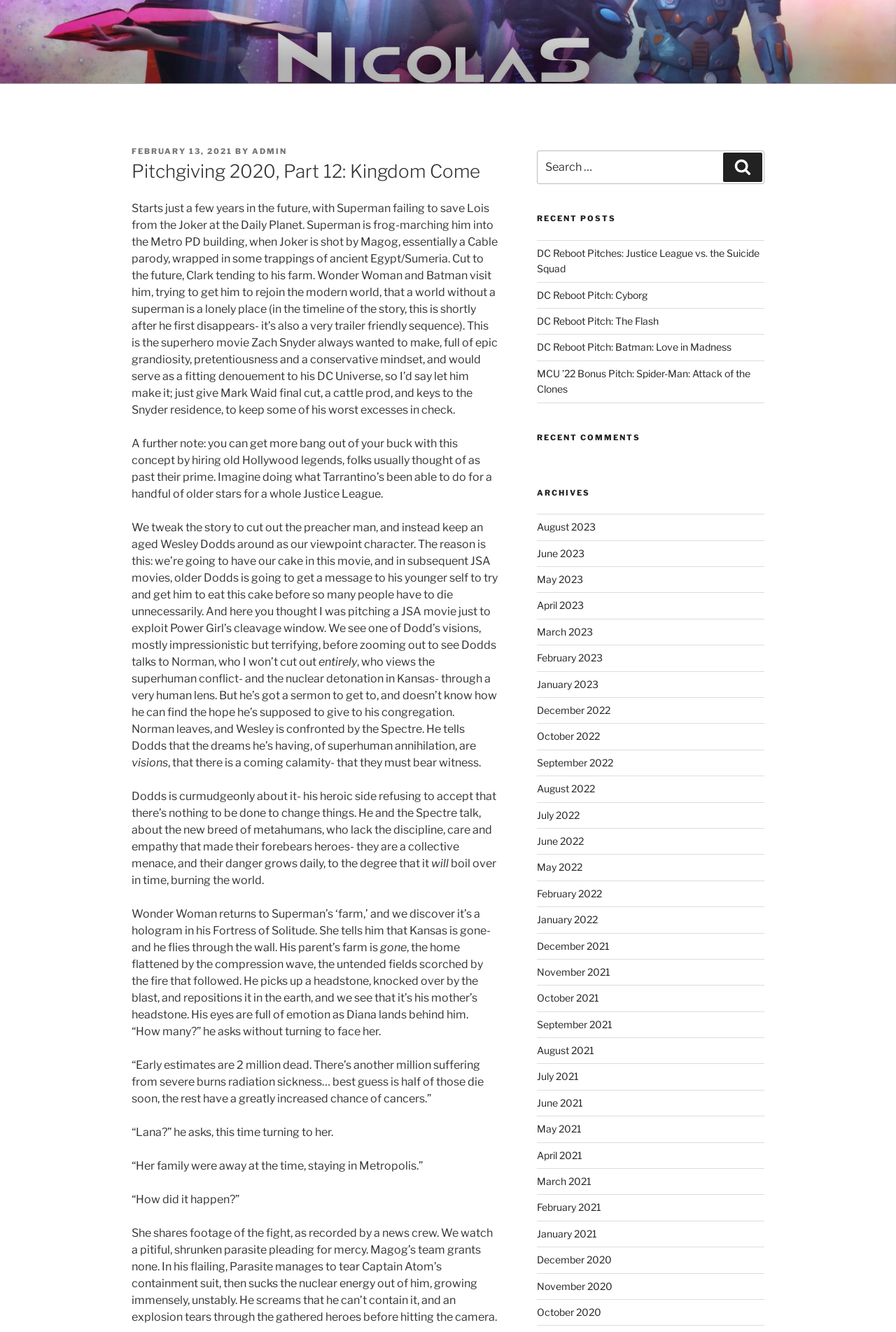Locate the bounding box coordinates of the clickable part needed for the task: "Search for posts by ADMIN".

[0.281, 0.11, 0.32, 0.117]